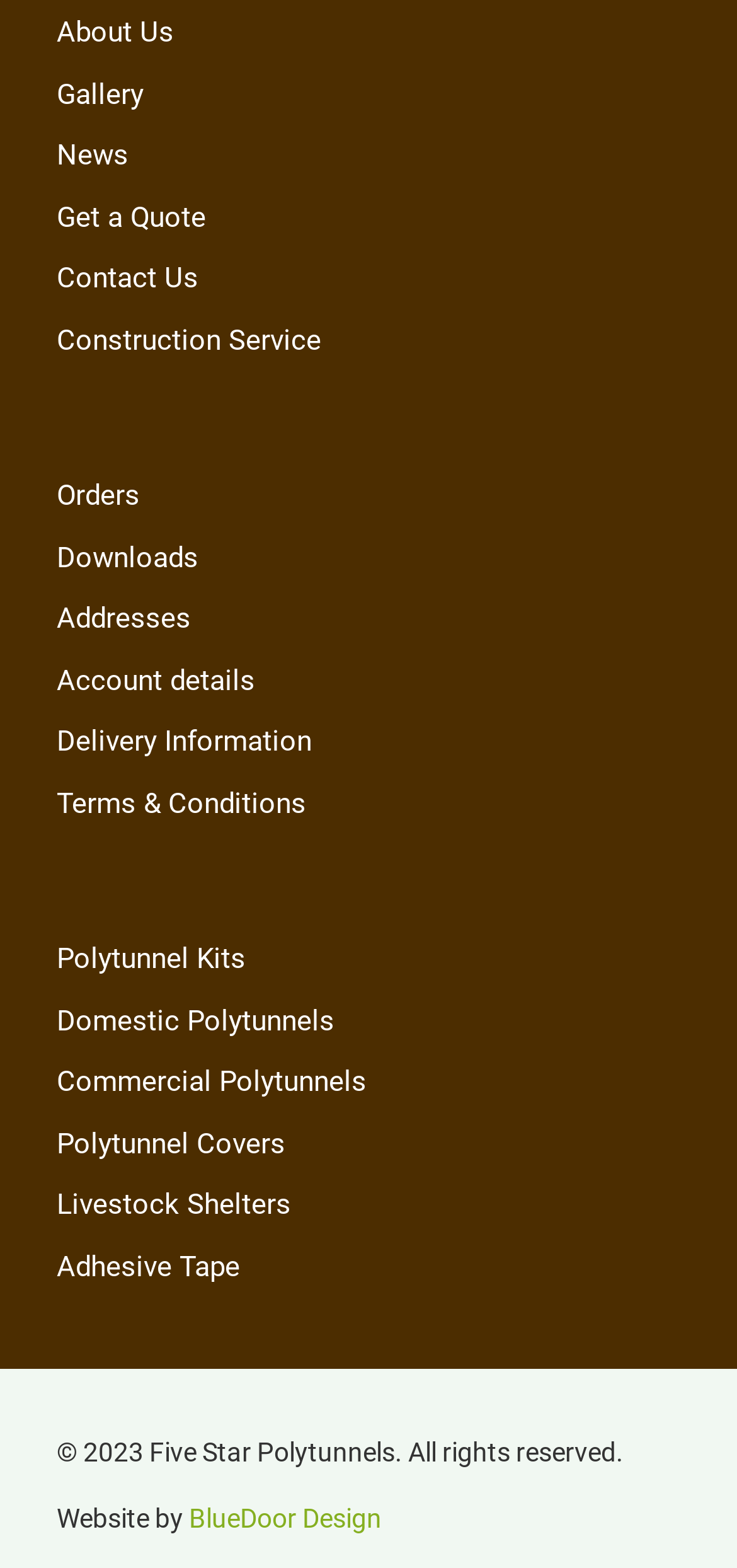Locate the bounding box coordinates of the item that should be clicked to fulfill the instruction: "view news".

[0.077, 0.086, 0.923, 0.125]